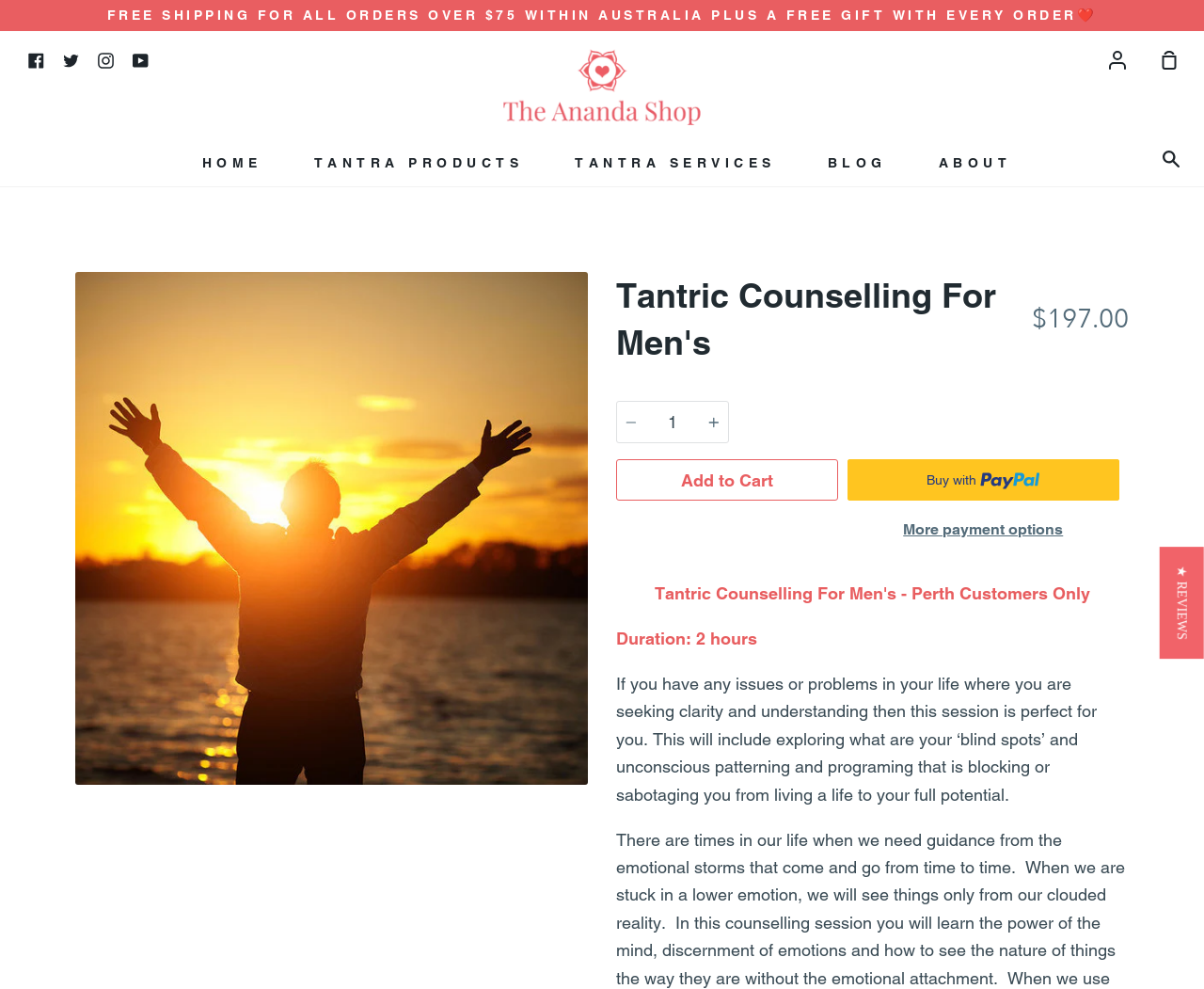Answer the following inquiry with a single word or phrase:
What is the duration of the Tantric Counselling session?

2 hours